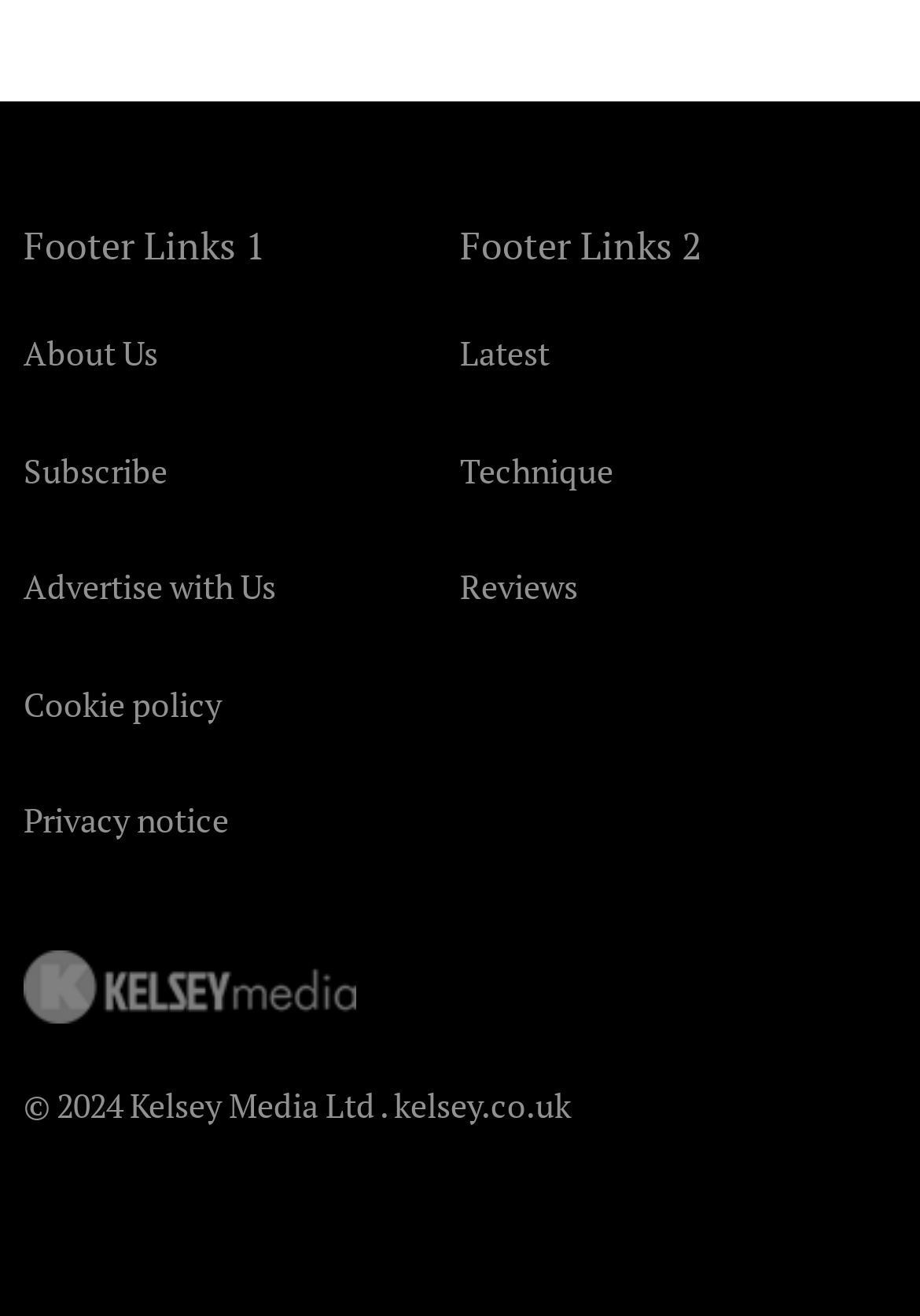Kindly provide the bounding box coordinates of the section you need to click on to fulfill the given instruction: "Go to Latest".

[0.5, 0.251, 0.597, 0.285]